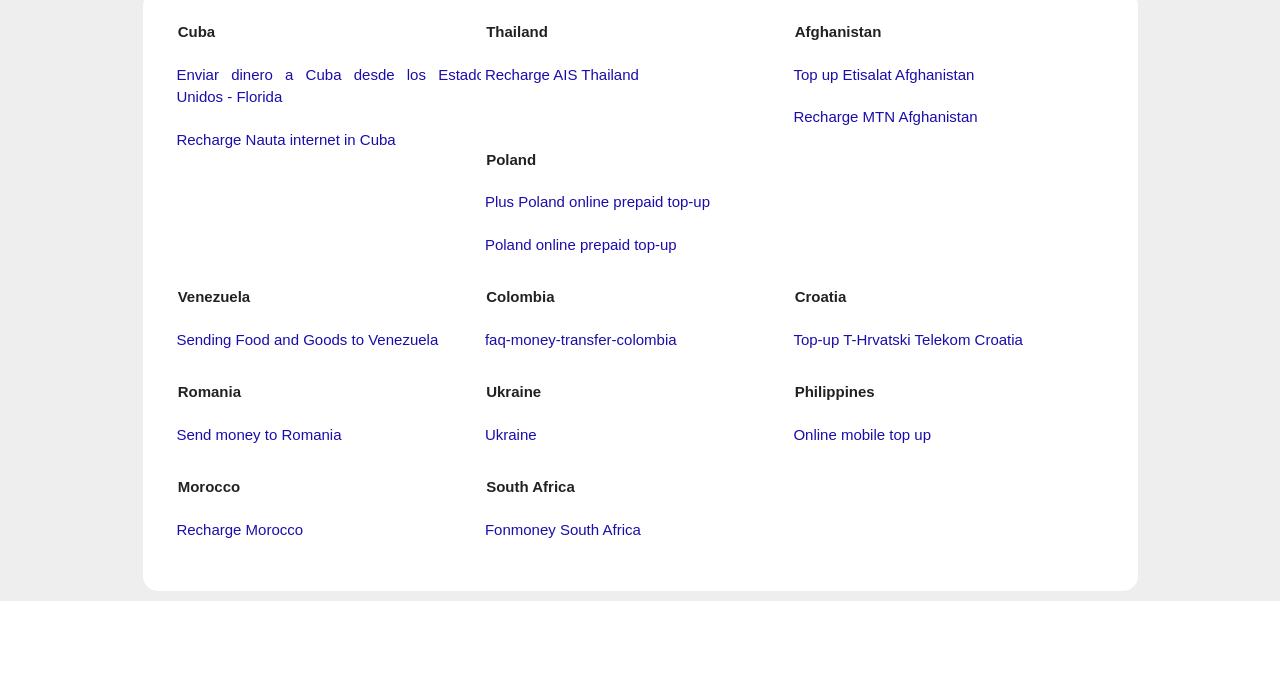Determine the bounding box coordinates of the region that needs to be clicked to achieve the task: "Recharge AIS Thailand".

[0.379, 0.094, 0.626, 0.127]